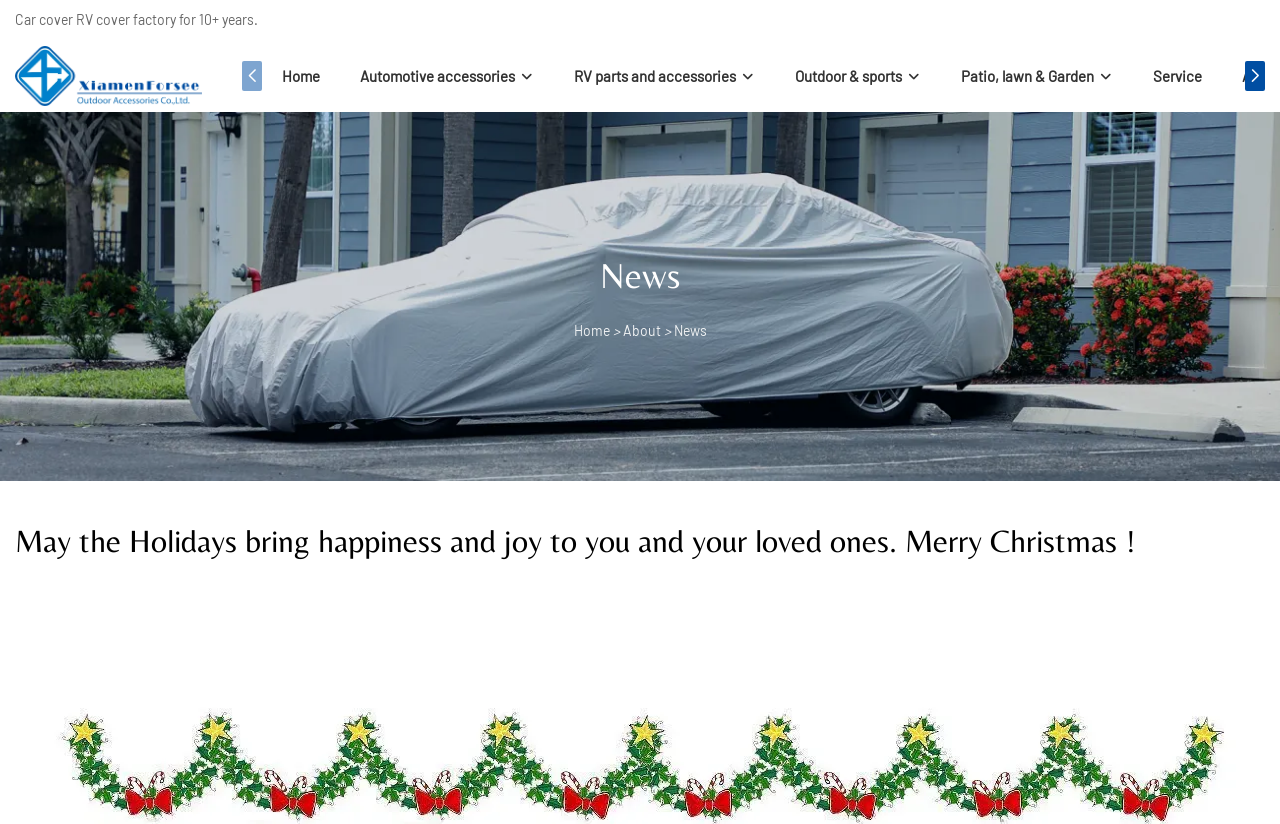What type of business is 4C?
Respond with a short answer, either a single word or a phrase, based on the image.

Factory